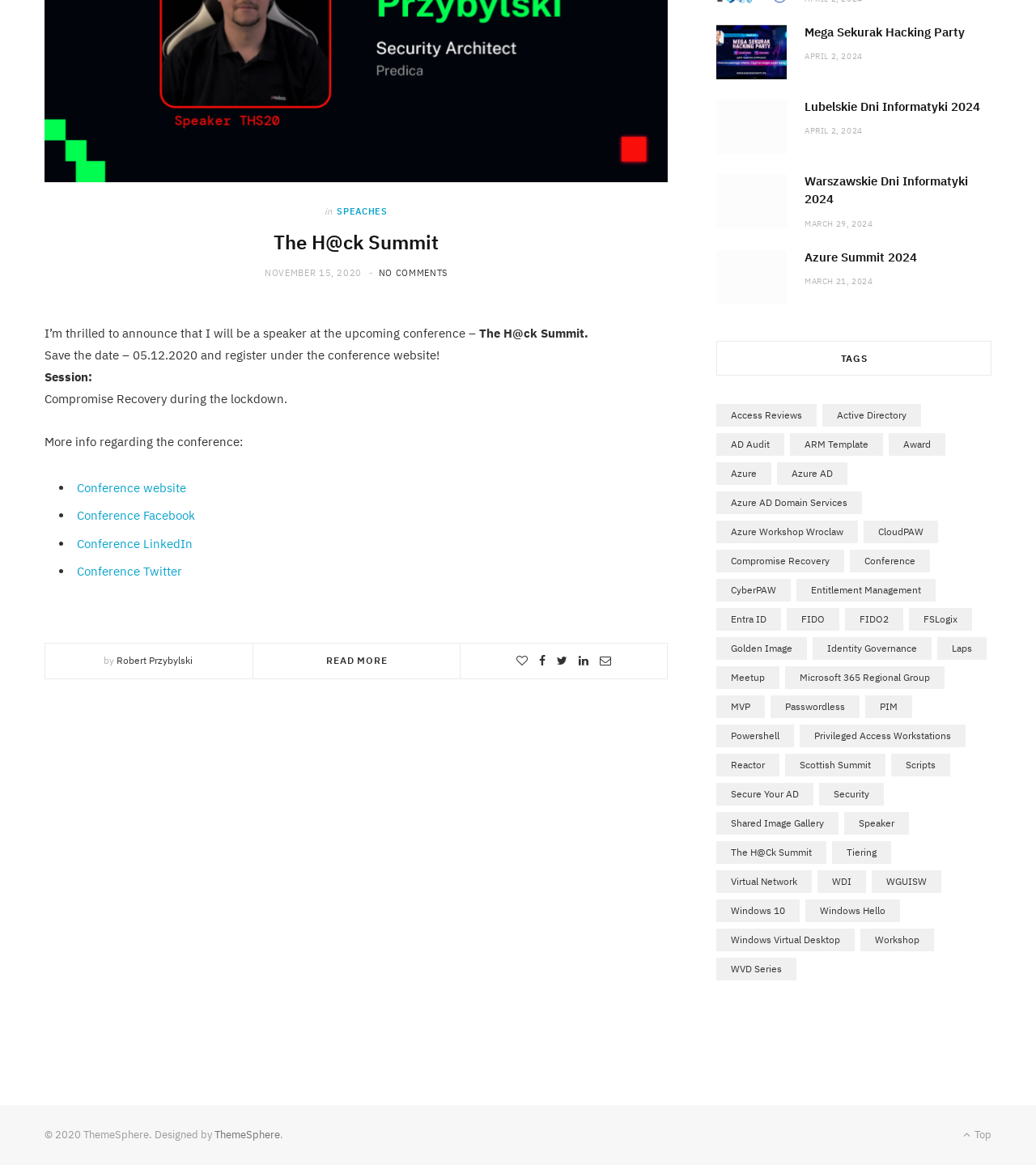Find the bounding box coordinates for the area that should be clicked to accomplish the instruction: "Read more about the H@ck Summit".

[0.315, 0.562, 0.374, 0.572]